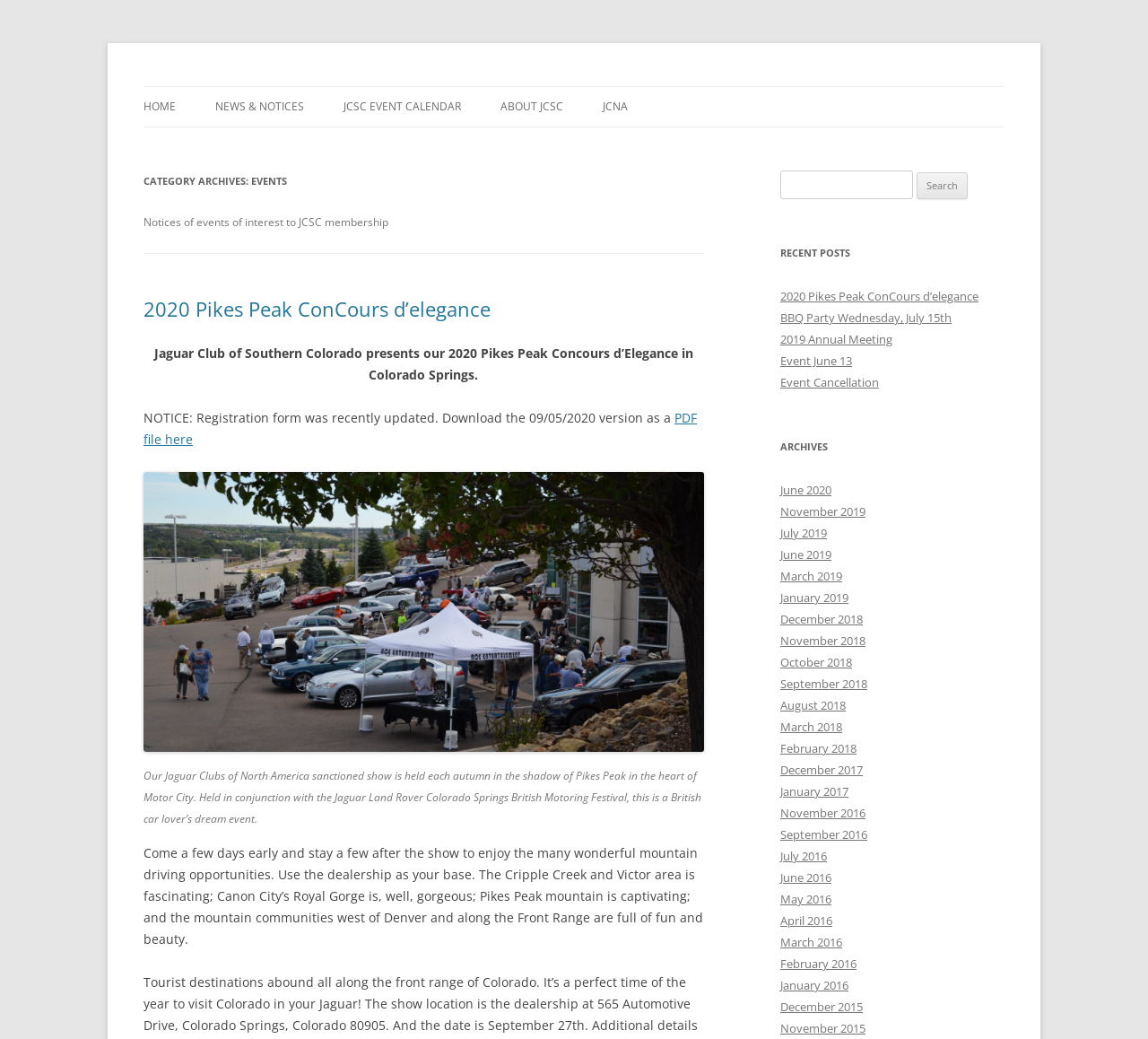Give a detailed overview of the webpage's appearance and contents.

The webpage is about the Jaguar Club of Southern Colorado, an organization affiliated with Jaguar Clubs of North America. At the top, there is a heading with the club's name, followed by a link to the club's website. Below this, there is a navigation menu with links to various sections, including HOME, NEWS & NOTICES, CLUB EVENTS, and more.

On the left side of the page, there is a section with a heading "CATEGORY ARCHIVES: EVENTS" and a subheading "Notices of events of interest to JCSC membership". Below this, there is a notice about the 2020 Pikes Peak ConCours d’elegance, an event organized by the Jaguar Club of Southern Colorado. The notice includes a brief description of the event, a link to download a registration form, and a figure with a caption describing the event.

On the right side of the page, there is a search bar with a label "Search for:" and a button to submit the search query. Below this, there are three sections: "RECENT POSTS", "ARCHIVES", and a list of links to recent posts and archives of past events.

The "RECENT POSTS" section lists several links to recent events, including the 2020 Pikes Peak ConCours d’elegance, a BBQ party, and an annual meeting. The "ARCHIVES" section lists links to past events and news articles, organized by month and year, from June 2020 to December 2015.